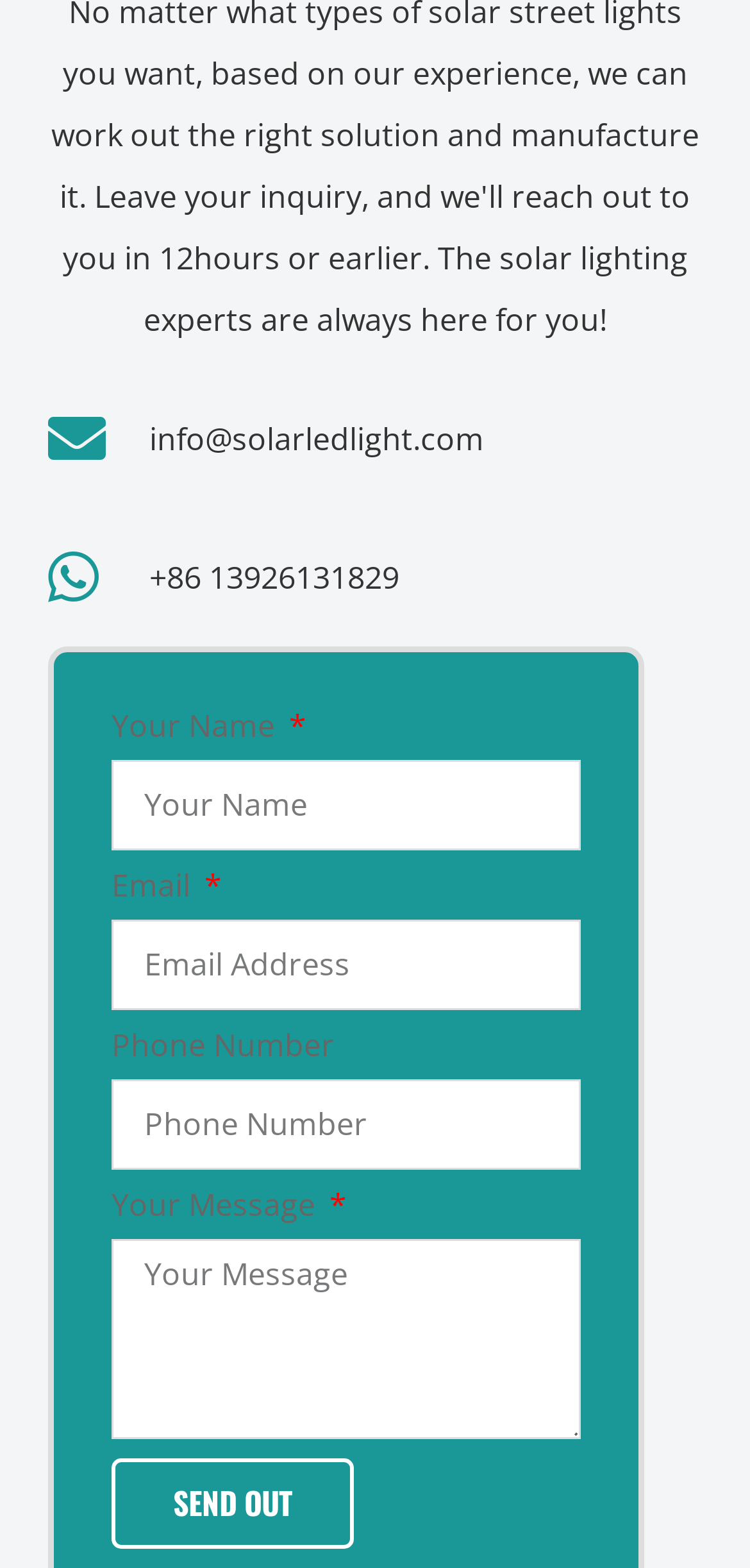Extract the bounding box coordinates for the HTML element that matches this description: "parent_node: Email name="form_fields[email]" placeholder="Email Address"". The coordinates should be four float numbers between 0 and 1, i.e., [left, top, right, bottom].

[0.149, 0.587, 0.774, 0.644]